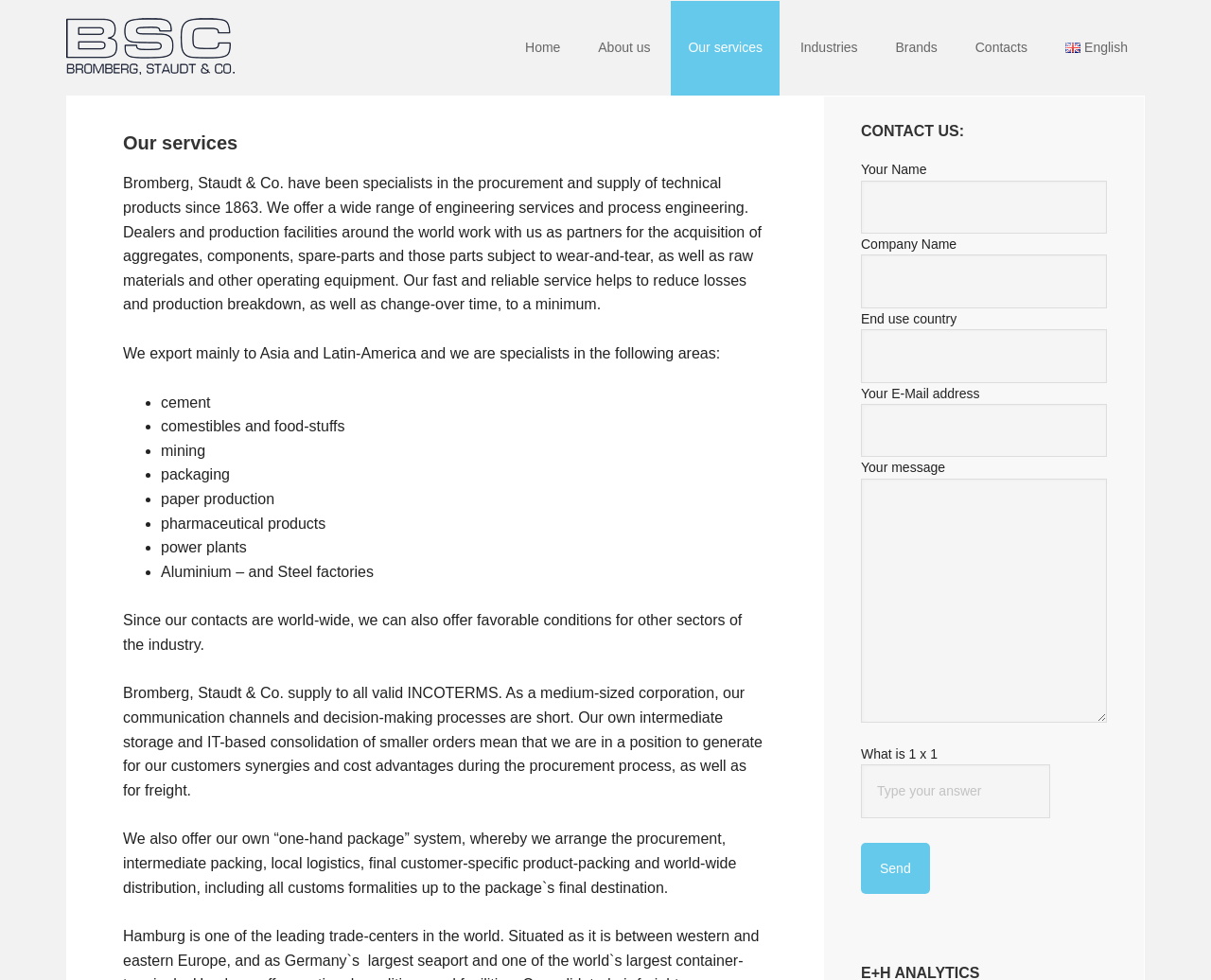Reply to the question with a brief word or phrase: What is the location of the 'CONTACT US:' section?

Right sidebar